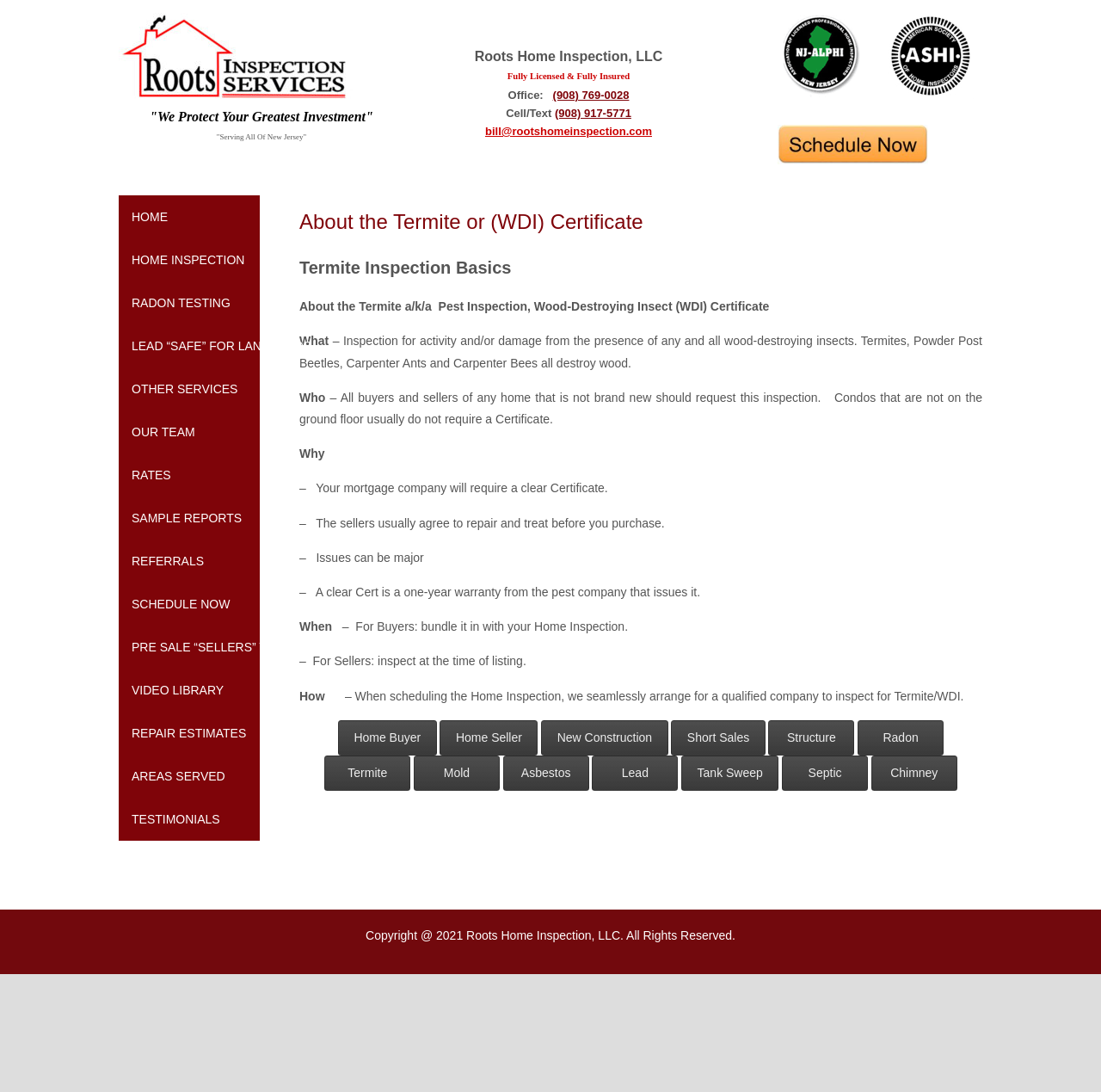Please give a one-word or short phrase response to the following question: 
When should home buyers schedule a Termite or WDI inspection?

With Home Inspection